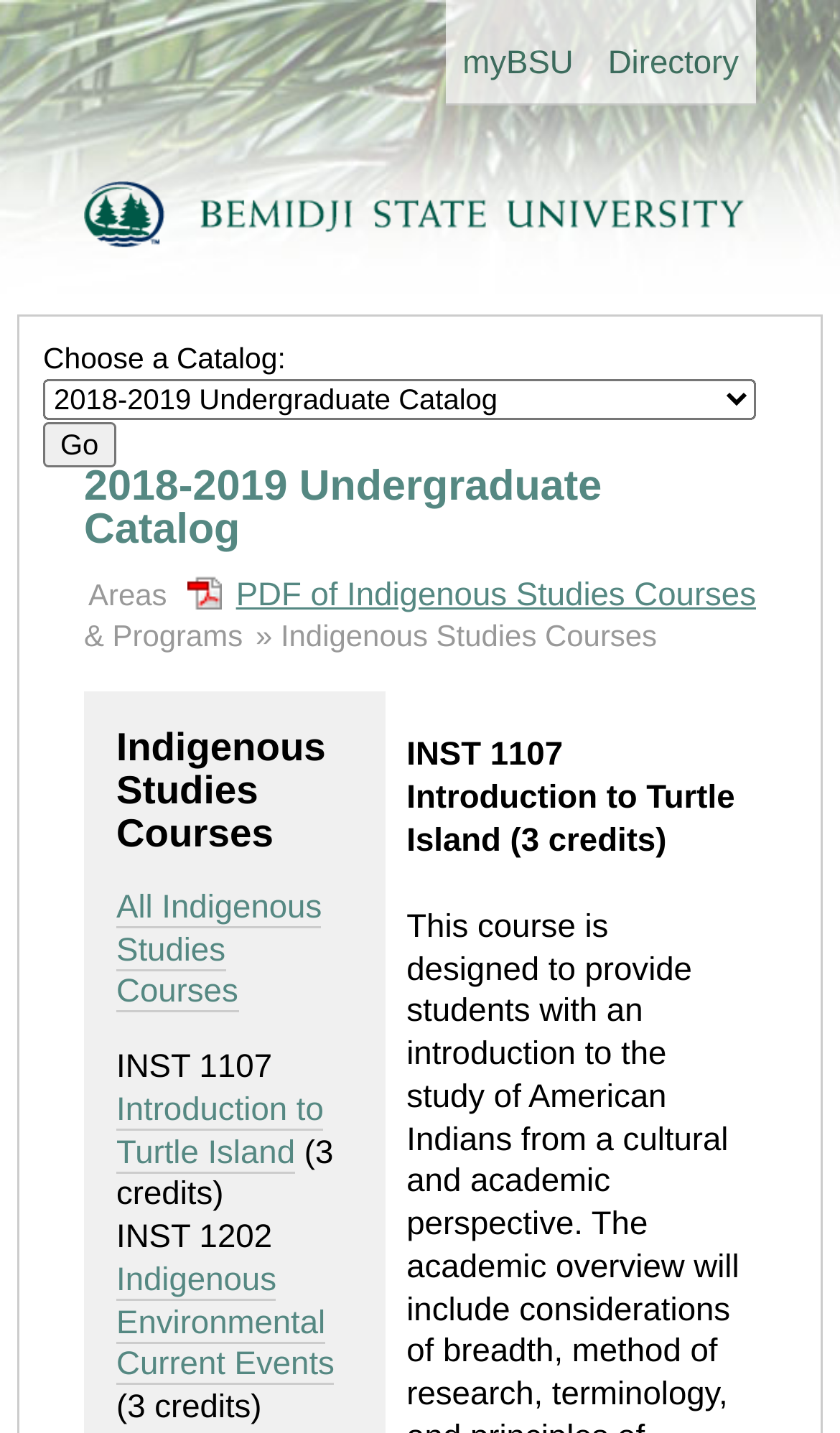Kindly determine the bounding box coordinates of the area that needs to be clicked to fulfill this instruction: "select a catalog".

[0.051, 0.265, 0.9, 0.294]